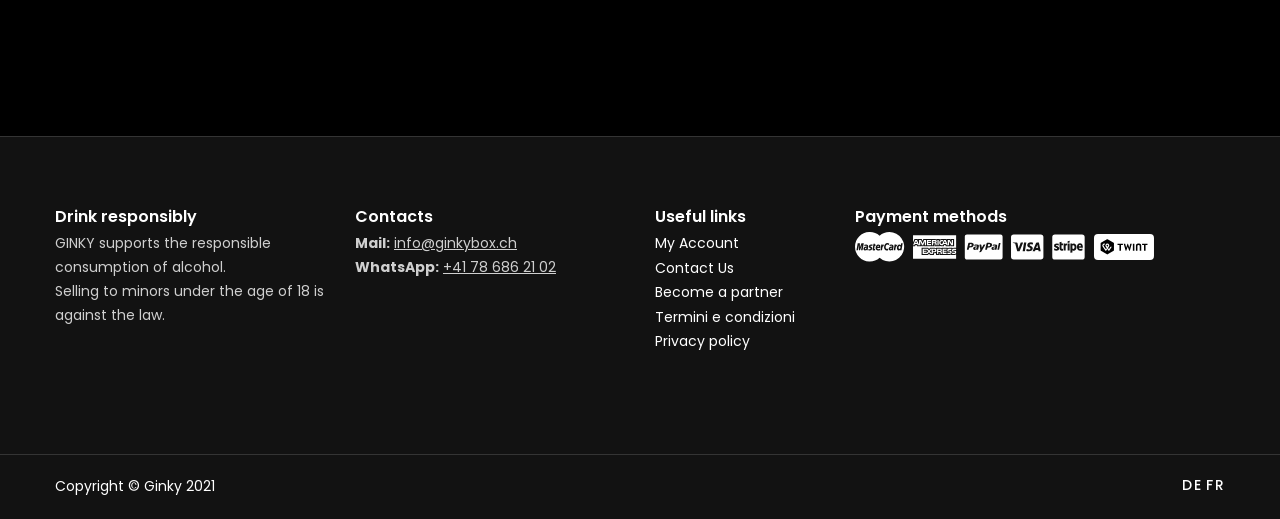What languages are available on the website?
Using the image as a reference, deliver a detailed and thorough answer to the question.

The language options can be found at the bottom right corner of the webpage where there are link elements 'DE' and 'FR'. This suggests that the website is available in German (DE) and French (FR) languages.